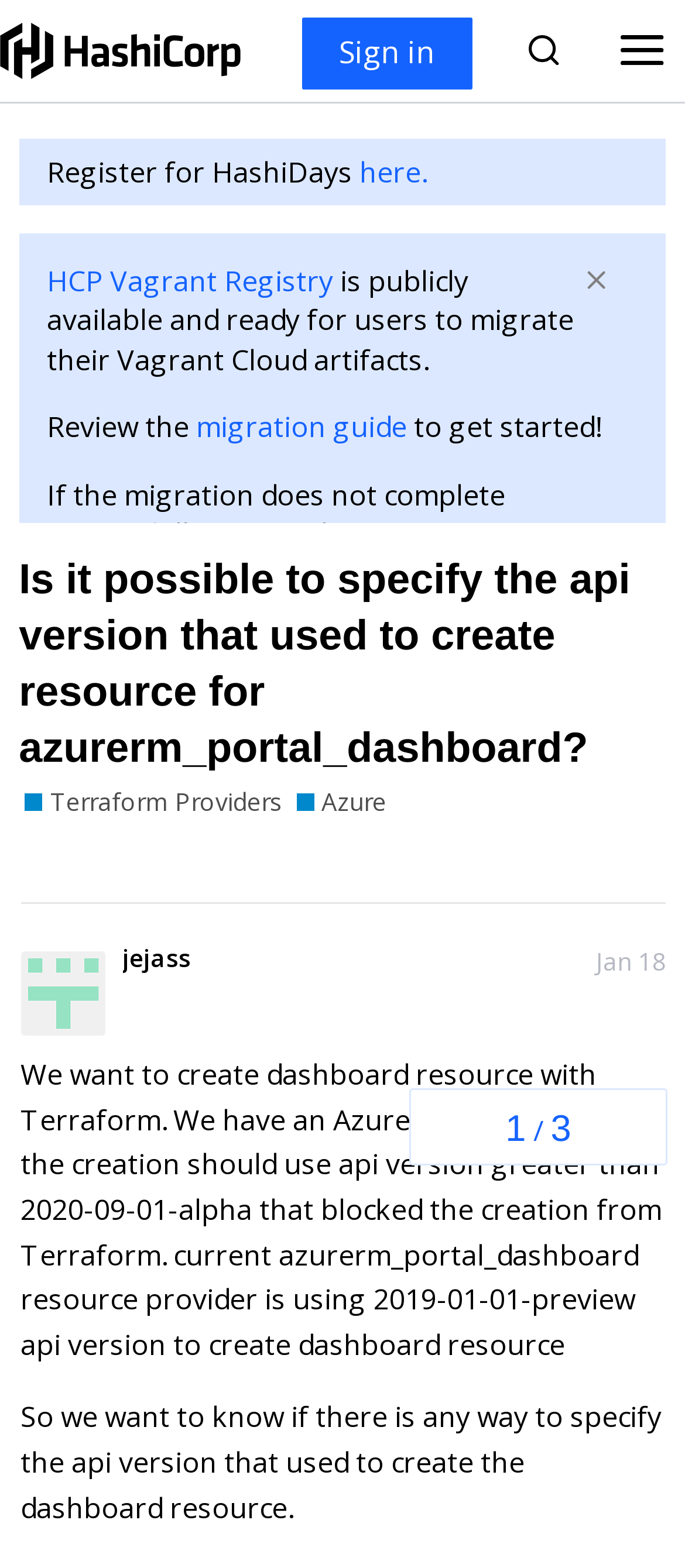Please identify the bounding box coordinates of the element's region that needs to be clicked to fulfill the following instruction: "Sign in". The bounding box coordinates should consist of four float numbers between 0 and 1, i.e., [left, top, right, bottom].

[0.441, 0.011, 0.69, 0.057]